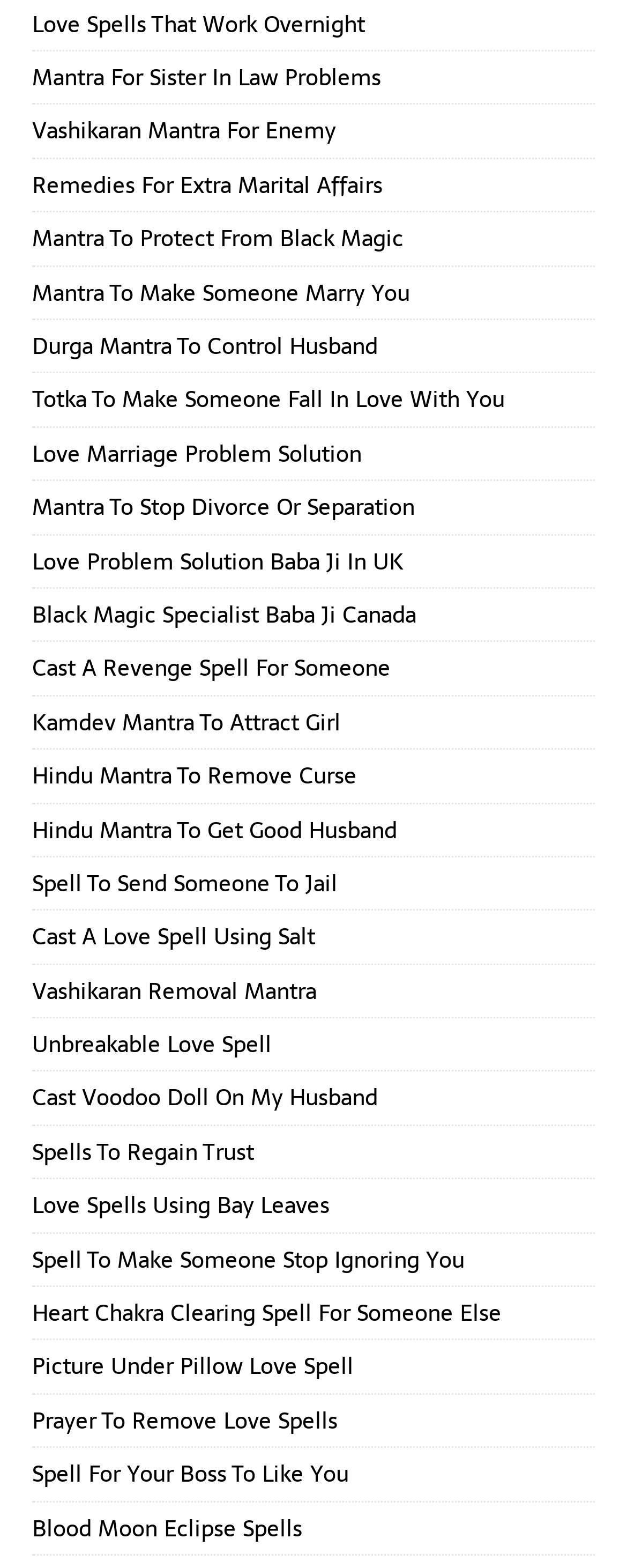Pinpoint the bounding box coordinates of the element to be clicked to execute the instruction: "Explore the mantra for sister in law problems".

[0.051, 0.038, 0.608, 0.061]